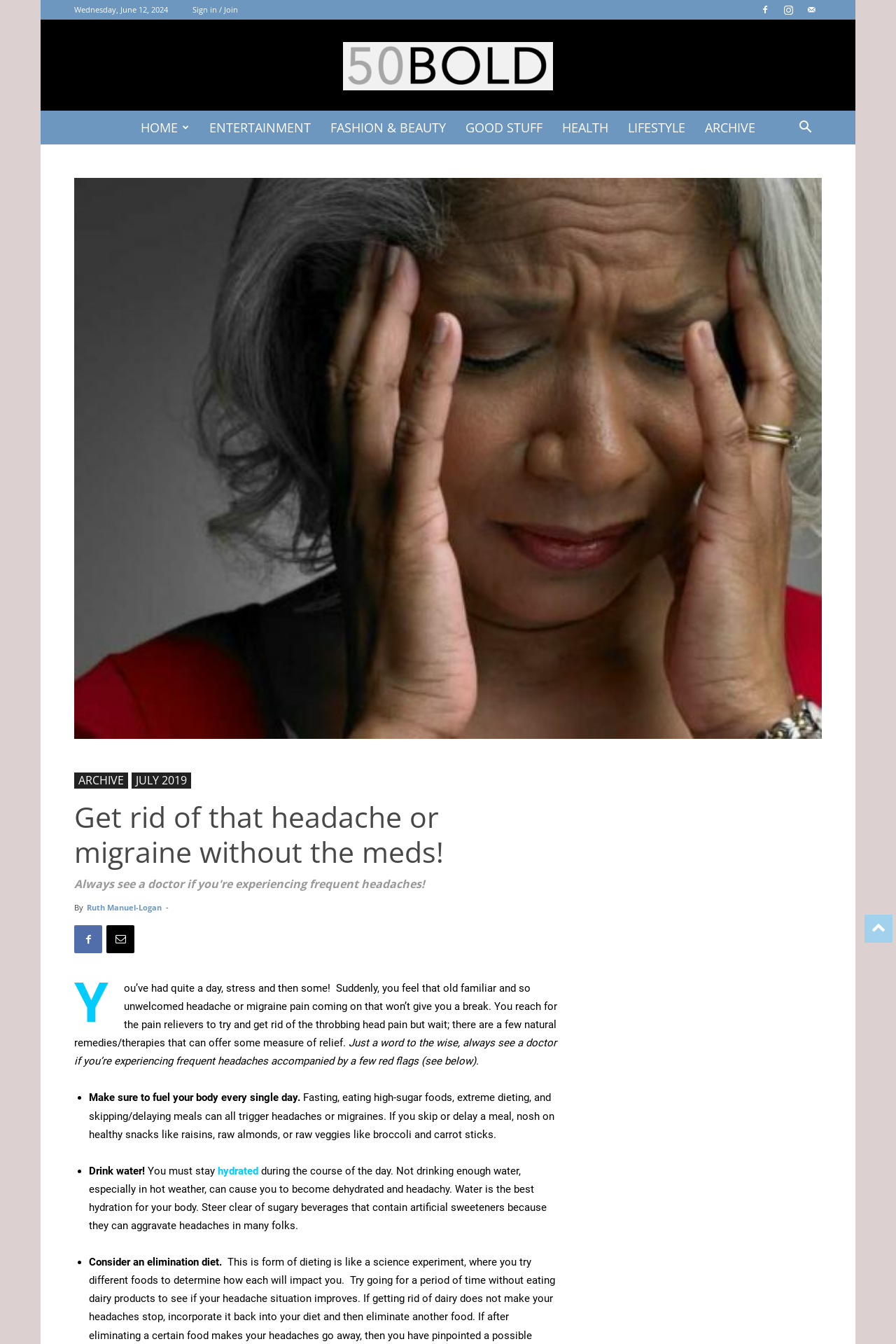Please give a short response to the question using one word or a phrase:
What type of diet is suggested in the article?

Elimination diet